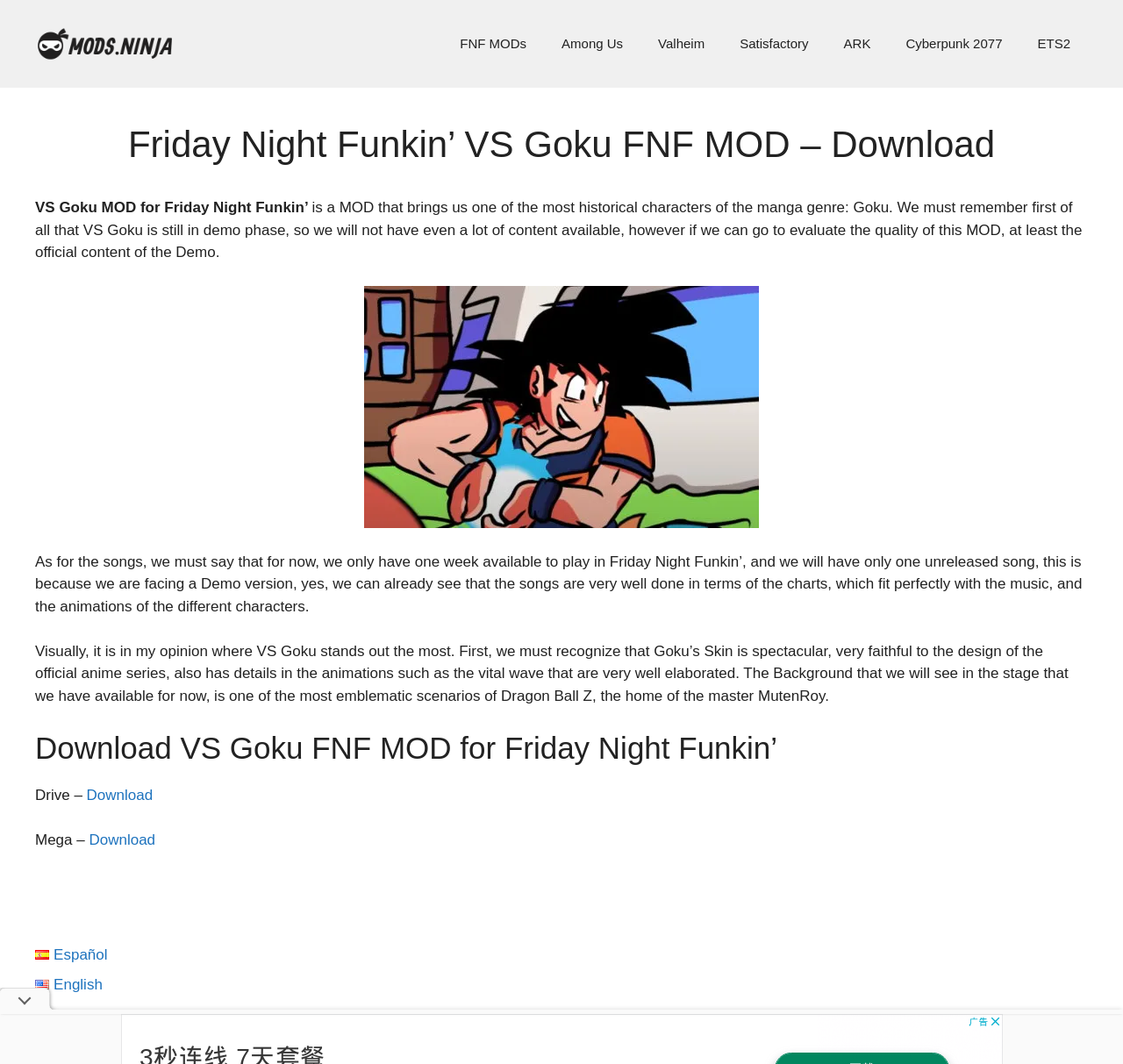Mark the bounding box of the element that matches the following description: "aria-label="Search input" name="phrase" placeholder="Search here.."".

[0.051, 0.969, 0.935, 0.992]